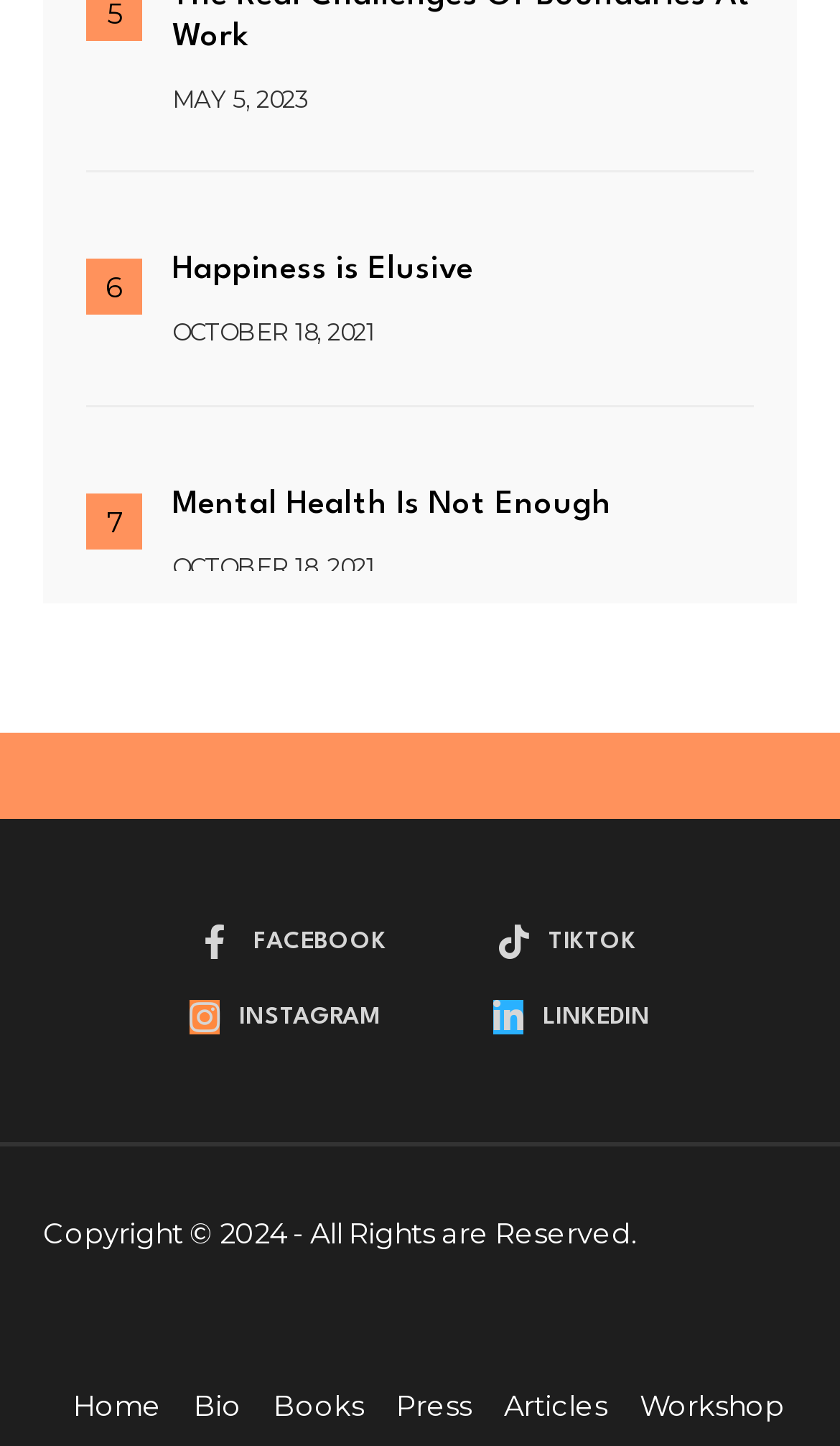Locate the bounding box coordinates of the element that should be clicked to execute the following instruction: "Visit Instagram profile".

[0.185, 0.678, 0.495, 0.73]